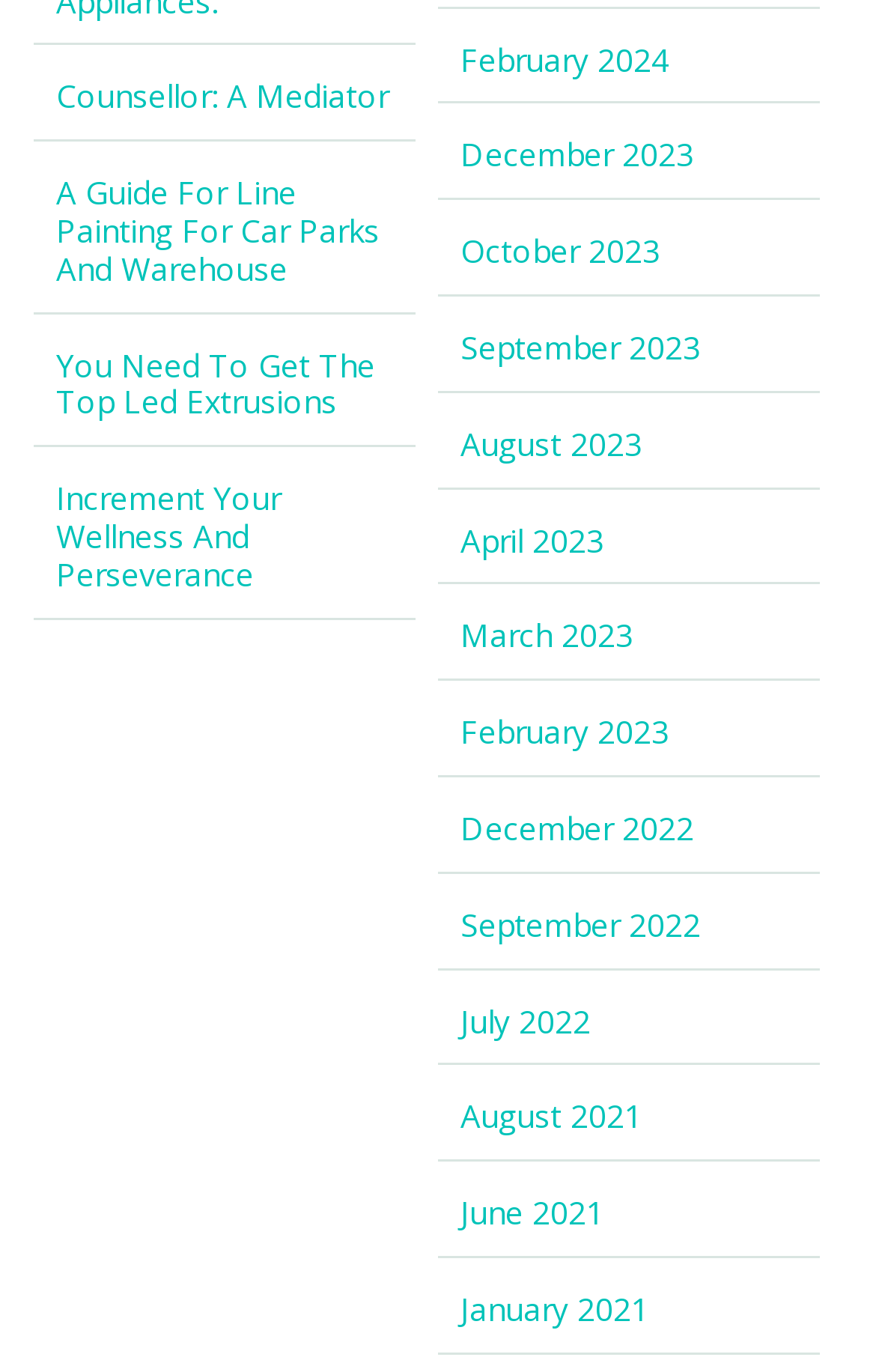Provide the bounding box coordinates of the HTML element this sentence describes: "name="q"". The bounding box coordinates consist of four float numbers between 0 and 1, i.e., [left, top, right, bottom].

None